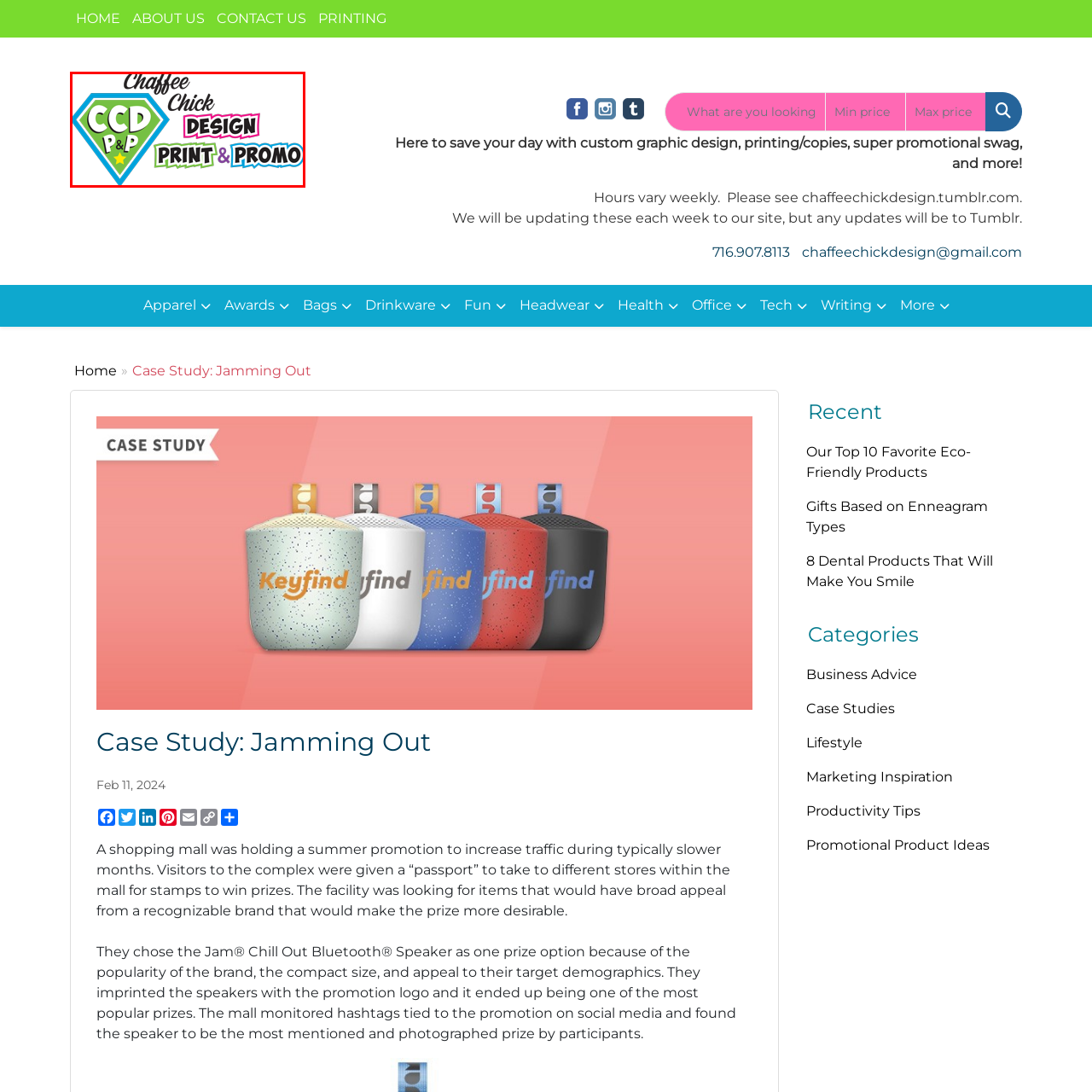What services are highlighted in bold lettering?
Pay attention to the image surrounded by the red bounding box and answer the question in detail based on the image.

The text 'DESIGN' and 'PRINT & PROMO' are highlighted in bold, multicolored lettering, which draws attention to the services offered by Chaffee Chick Design, emphasizing their focus on design, printing, and promotional services.